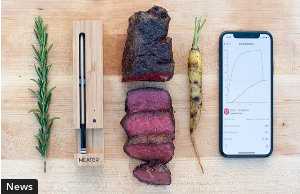Convey a rich and detailed description of the image.

The image features a beautifully arranged selection of grilled meat alongside some fresh herbs and a smart cooking tool. Prominently displayed is a sleek wireless meat thermometer, which rests in a wooden holder, indicating modern grilling technology. To the left, a sprig of rosemary adds a touch of freshness, while a piece of perfectly cooked beef sits at the center, showcasing its rich color and texture. On the right, a smartphone displays a graph, likely indicating the cooking temperature or time, highlighting the integration of technology in the cooking process. Together, these elements portray an advanced and sophisticated approach to grilling, emphasizing both culinary skill and the use of innovative kitchen gadgets. The caption corresponds to an article titled "21 Grilling Tools That Are Worth the Money" from CNET, suggesting a focus on essential tools for enhancing grilling experiences.